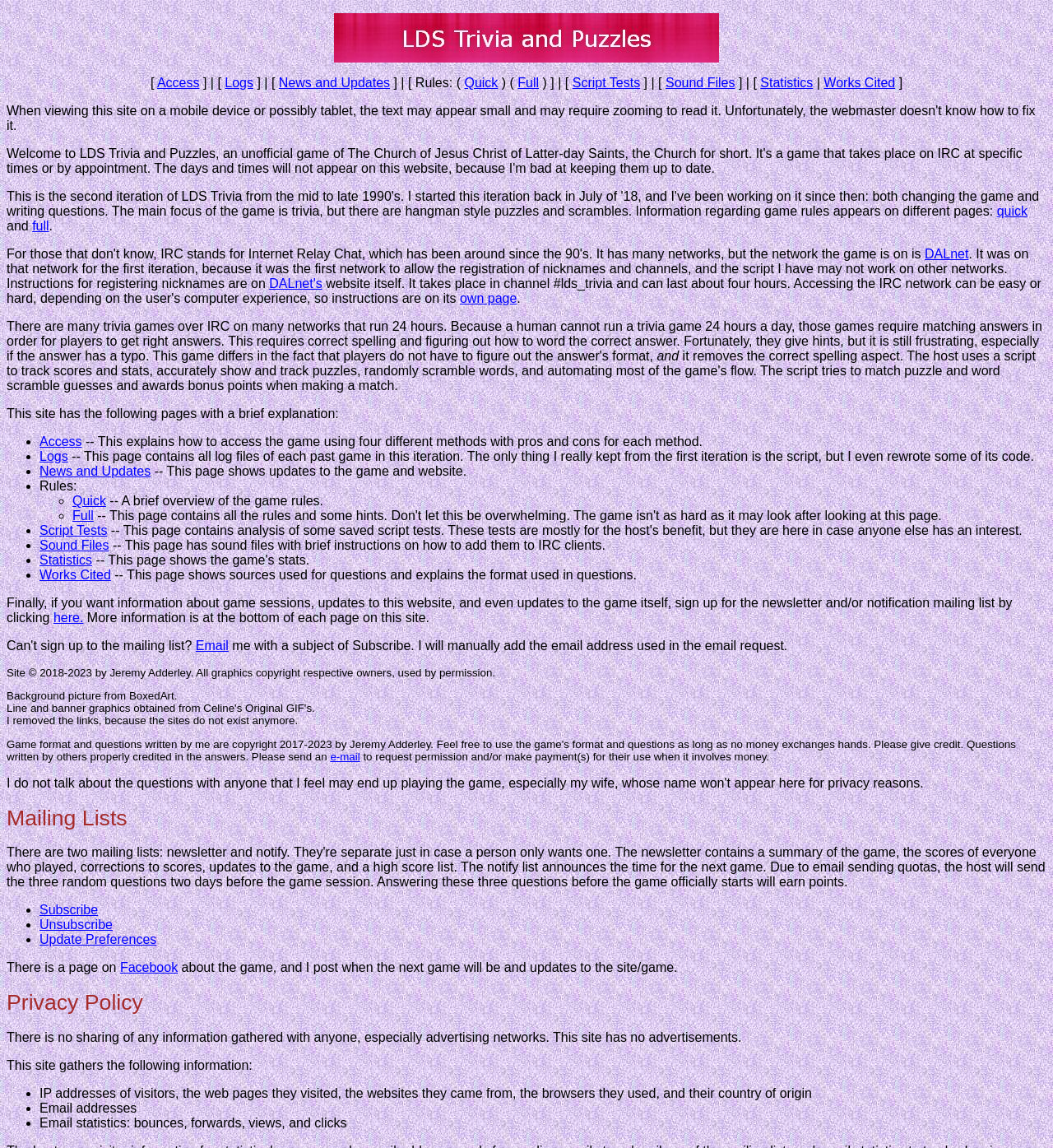Find the bounding box coordinates of the area that needs to be clicked in order to achieve the following instruction: "Email the site owner". The coordinates should be specified as four float numbers between 0 and 1, i.e., [left, top, right, bottom].

[0.186, 0.556, 0.217, 0.568]